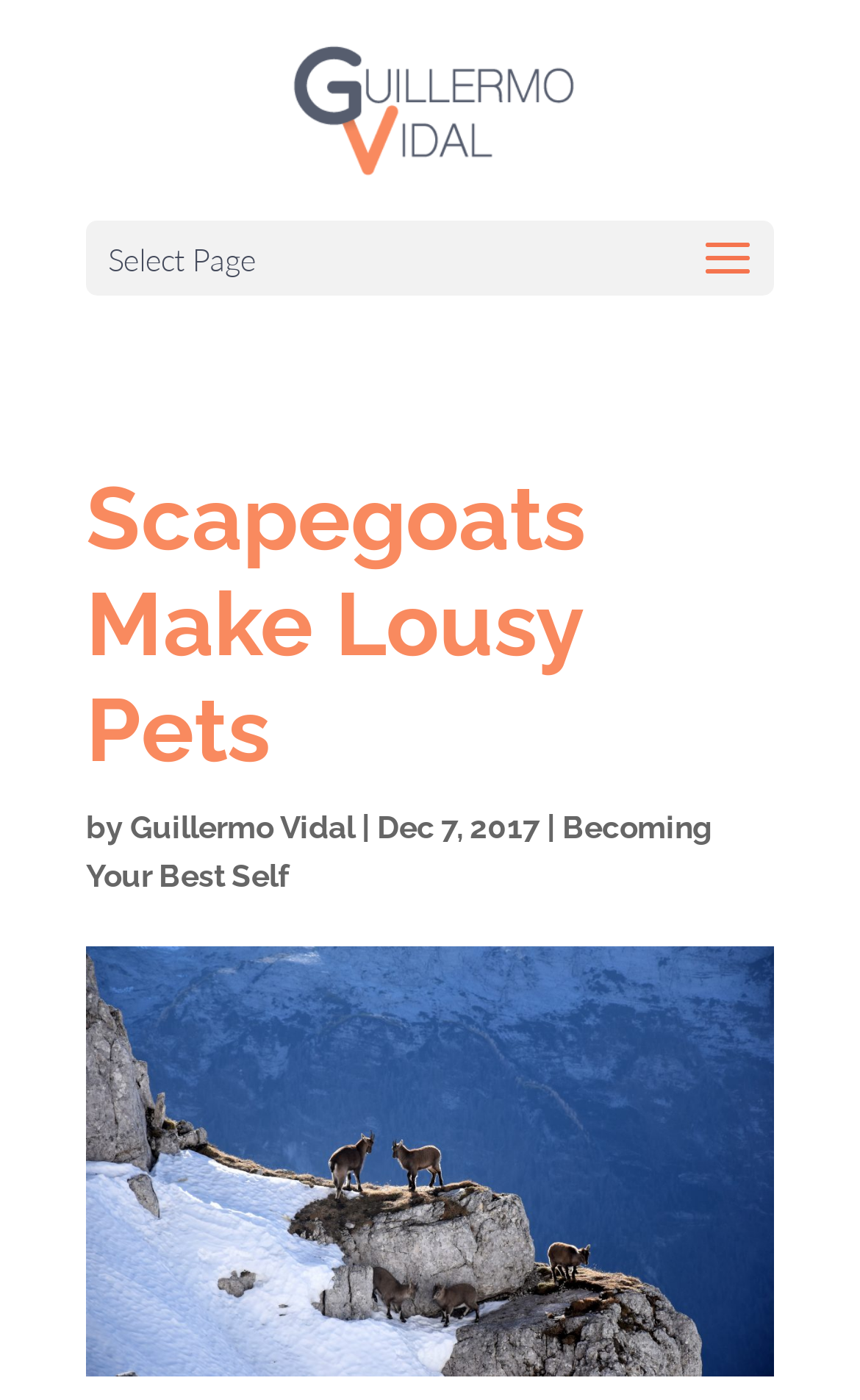Provide a single word or phrase answer to the question: 
How many links are there in the author's section?

2